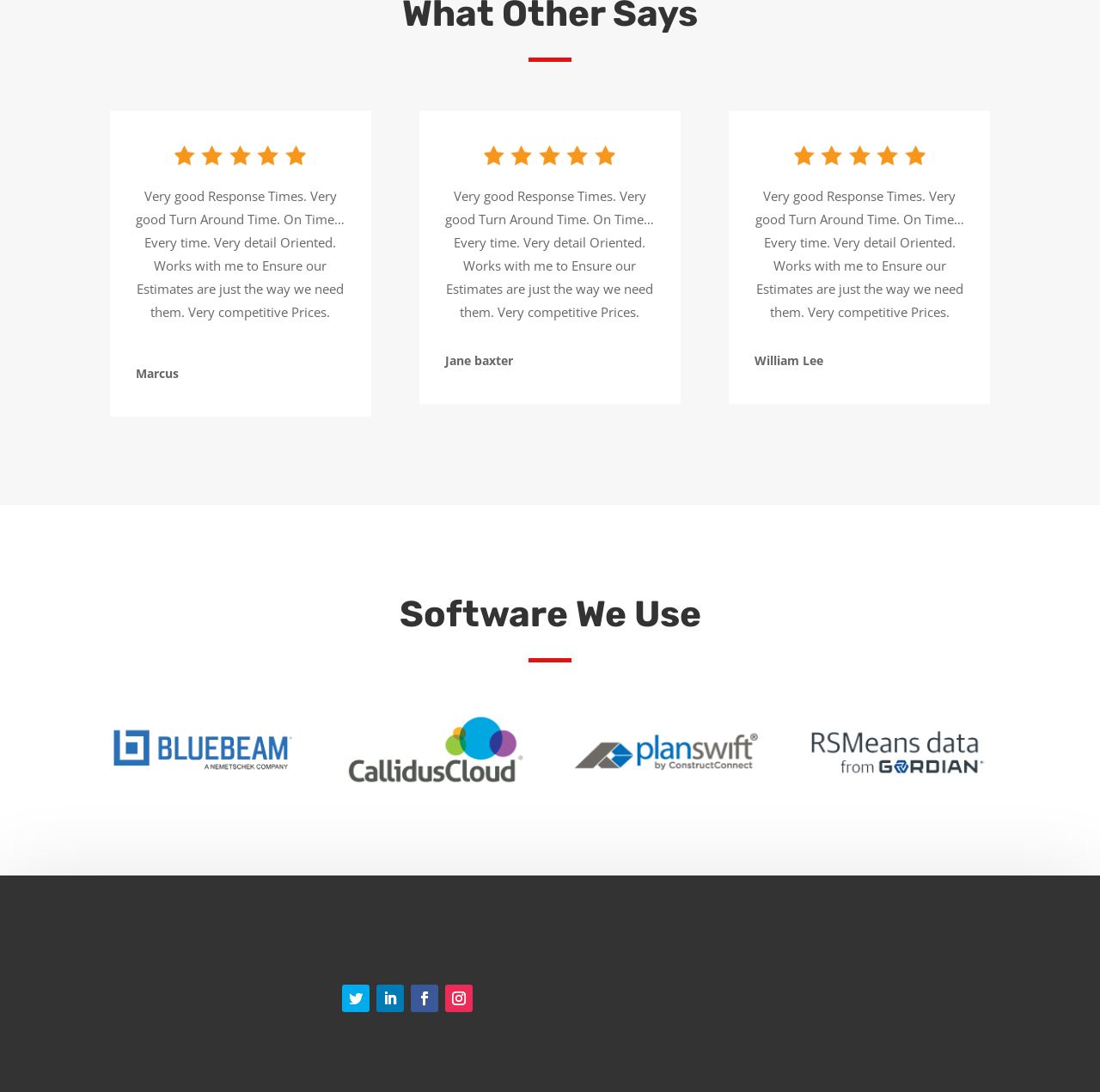Please reply with a single word or brief phrase to the question: 
What is the phone number of the company?

+1619 335 2281